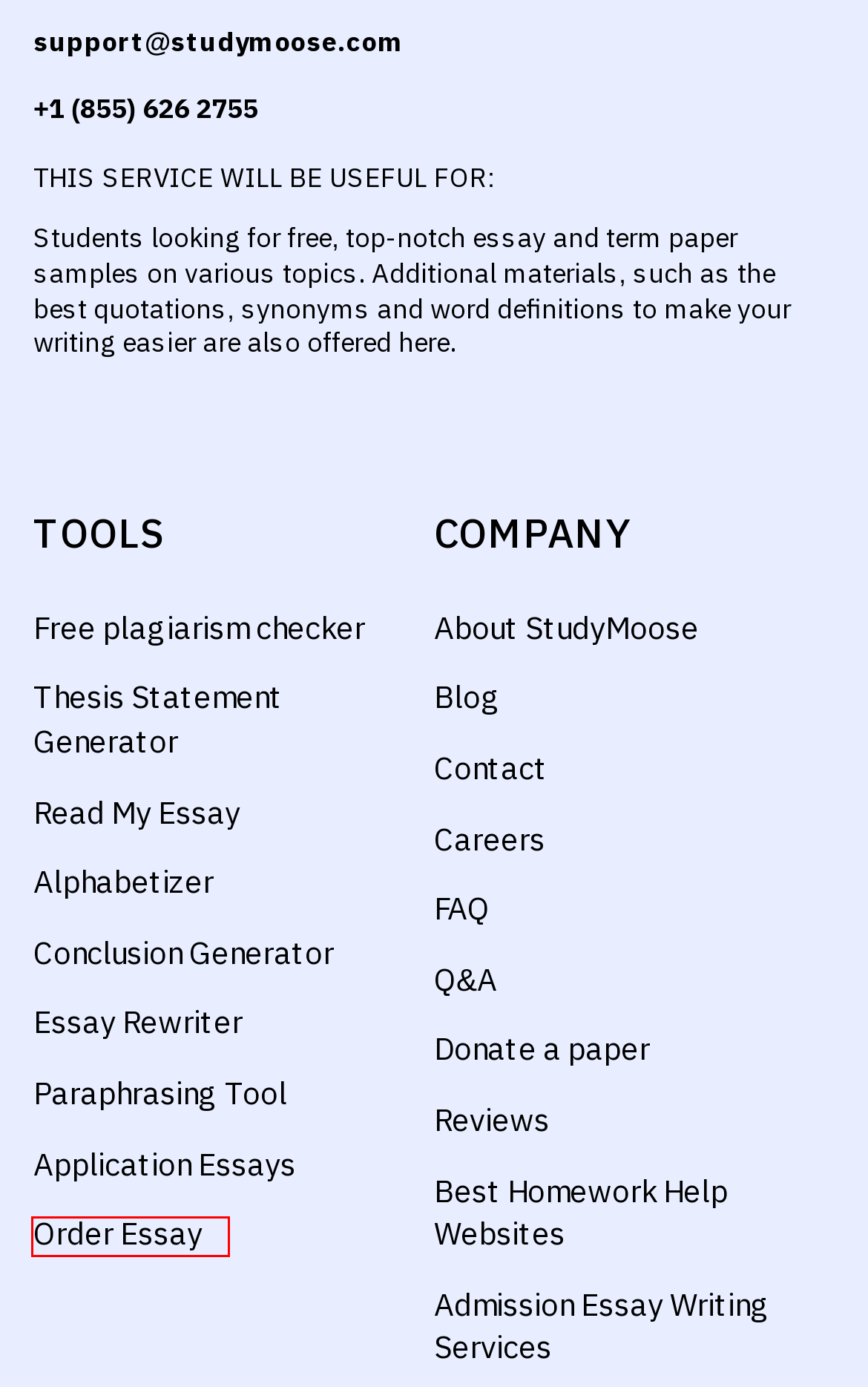Look at the screenshot of a webpage, where a red bounding box highlights an element. Select the best description that matches the new webpage after clicking the highlighted element. Here are the candidates:
A. Contact us - StudyMoose
B. Paraphrasing Tool for Free - StudyMoose
C. Free Plagiarism Checker No Word Limit - Studymoose
D. Privacy Policy - StudyMoose
E. TERMS AND CONDITIONS - StudyMoose
F. Alphabetizer - Organize Your List in Alphabetical Order - StudyMoose
G. Free Conclusion Generator for Your Essay - StudyMoose
H. Studymoose Help Center - StudyMoose

D